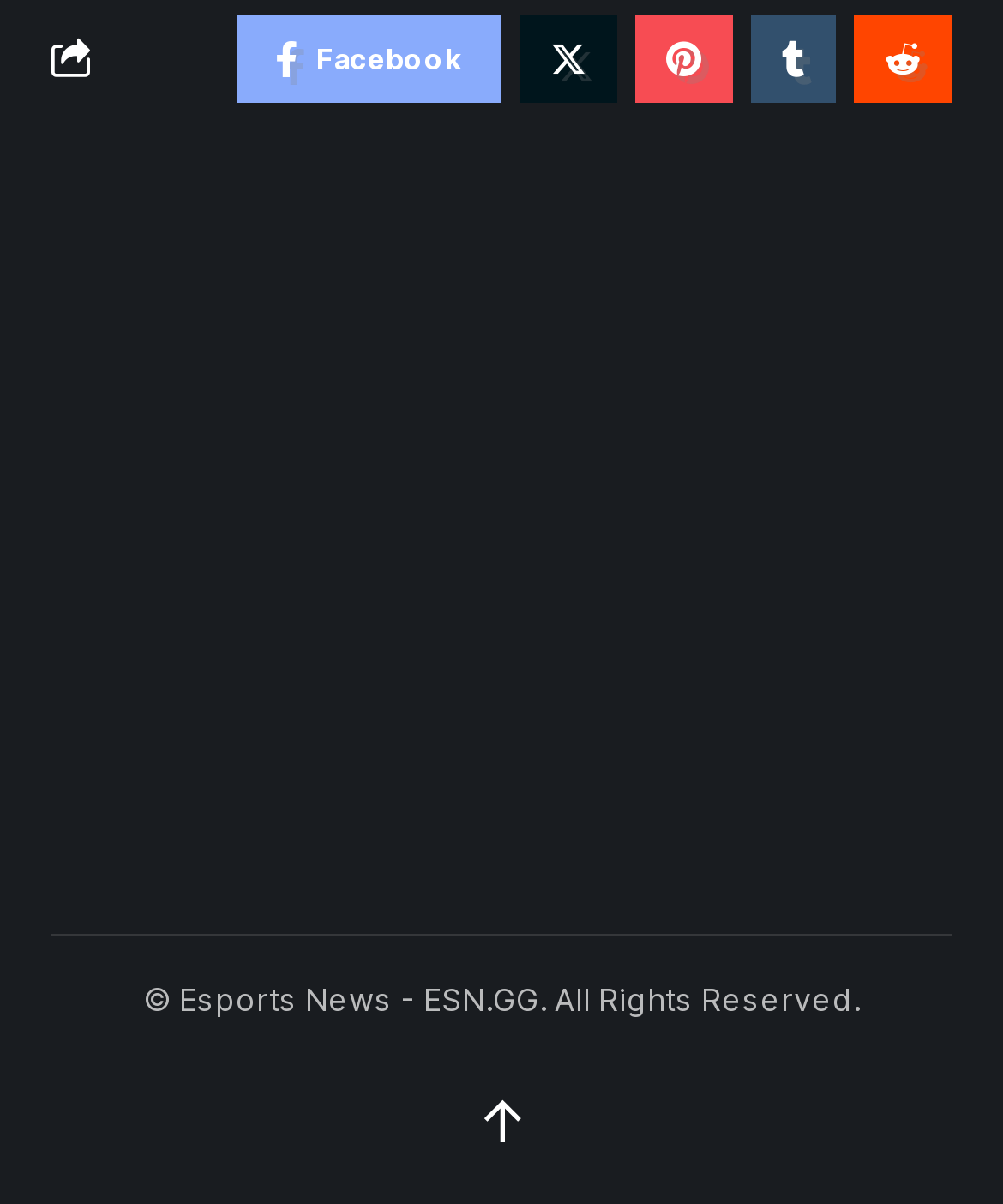Please answer the following question using a single word or phrase: 
How many social media platforms can be used to share content?

5